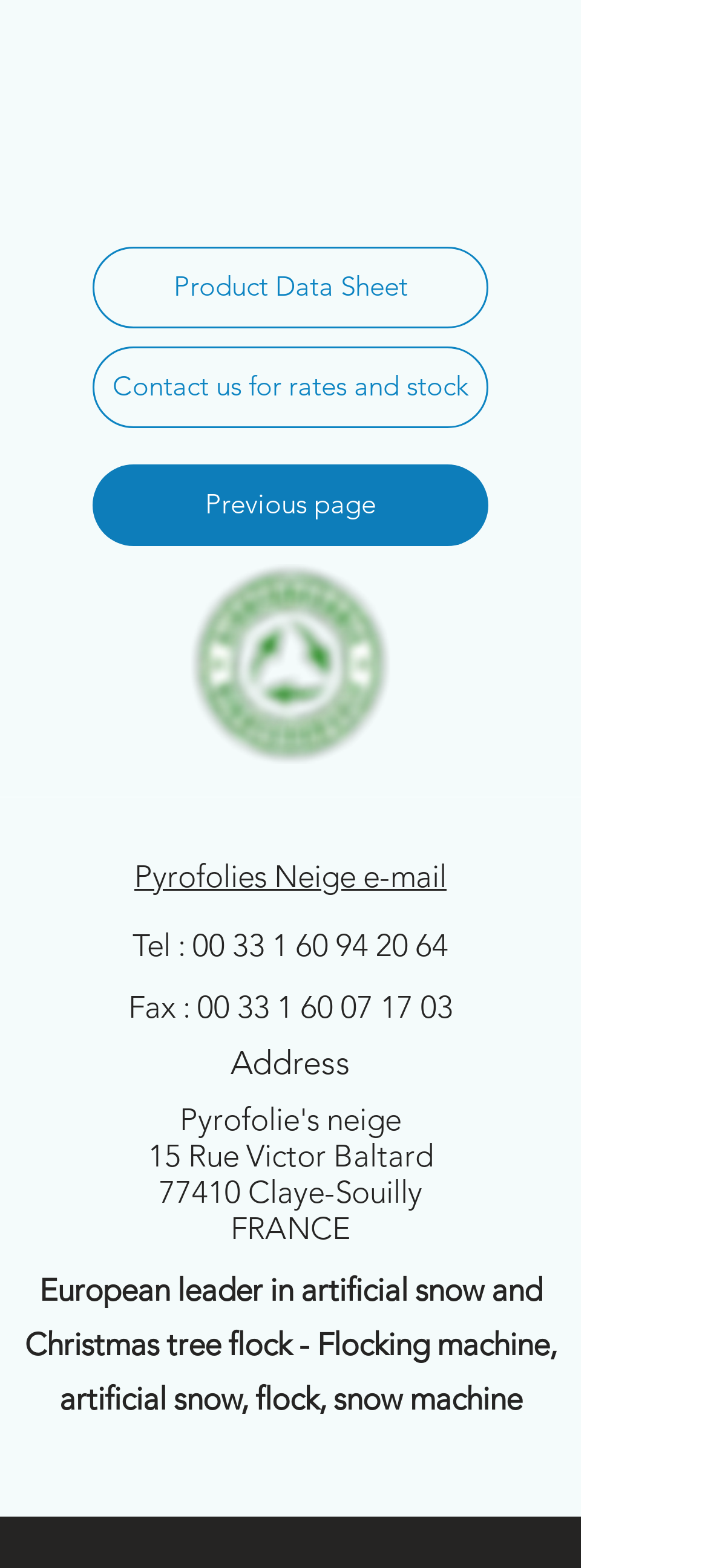Determine the bounding box coordinates of the section I need to click to execute the following instruction: "View product data sheet". Provide the coordinates as four float numbers between 0 and 1, i.e., [left, top, right, bottom].

[0.131, 0.157, 0.69, 0.209]